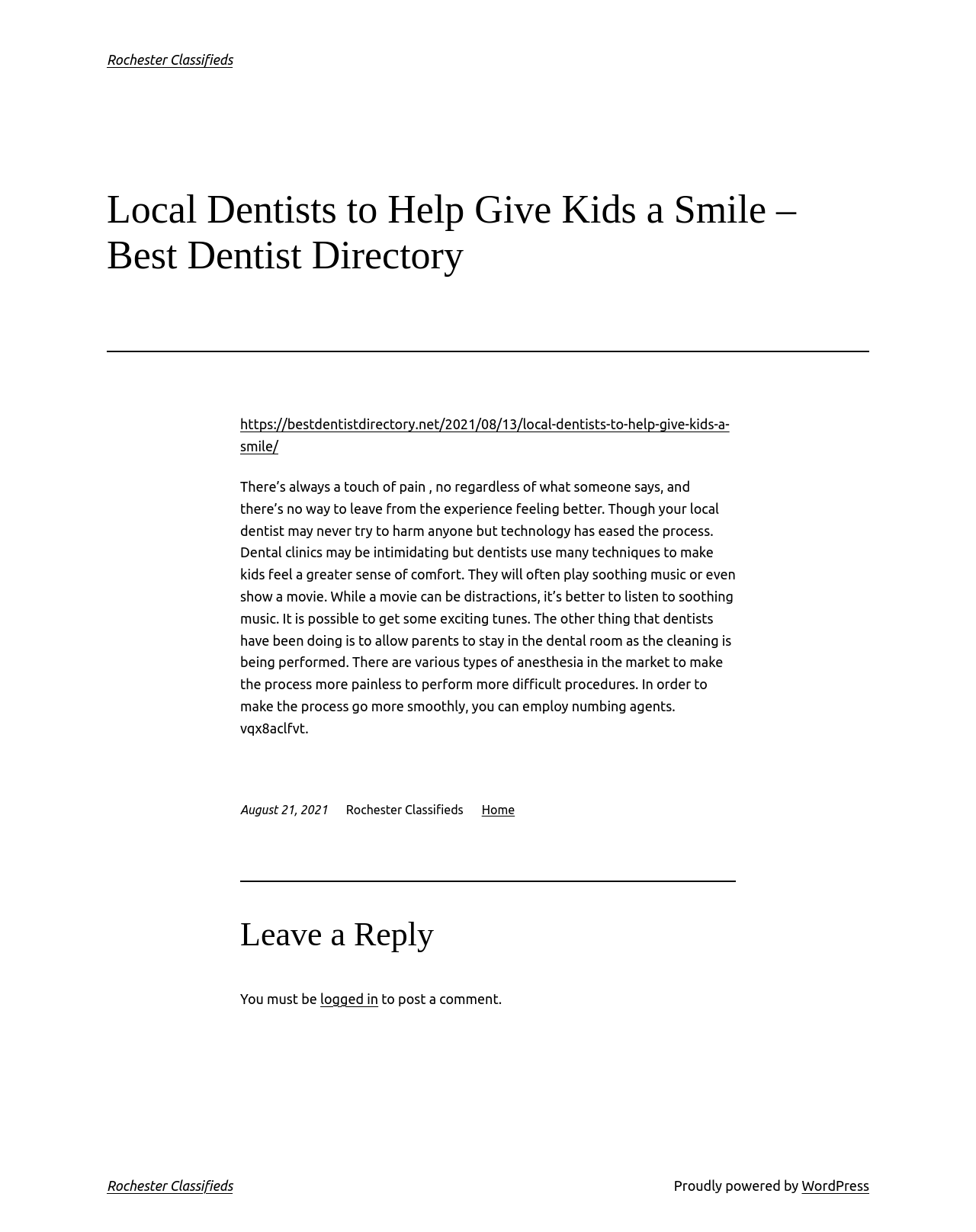Find the bounding box coordinates for the HTML element described in this sentence: "Home". Provide the coordinates as four float numbers between 0 and 1, in the format [left, top, right, bottom].

[0.494, 0.651, 0.527, 0.662]